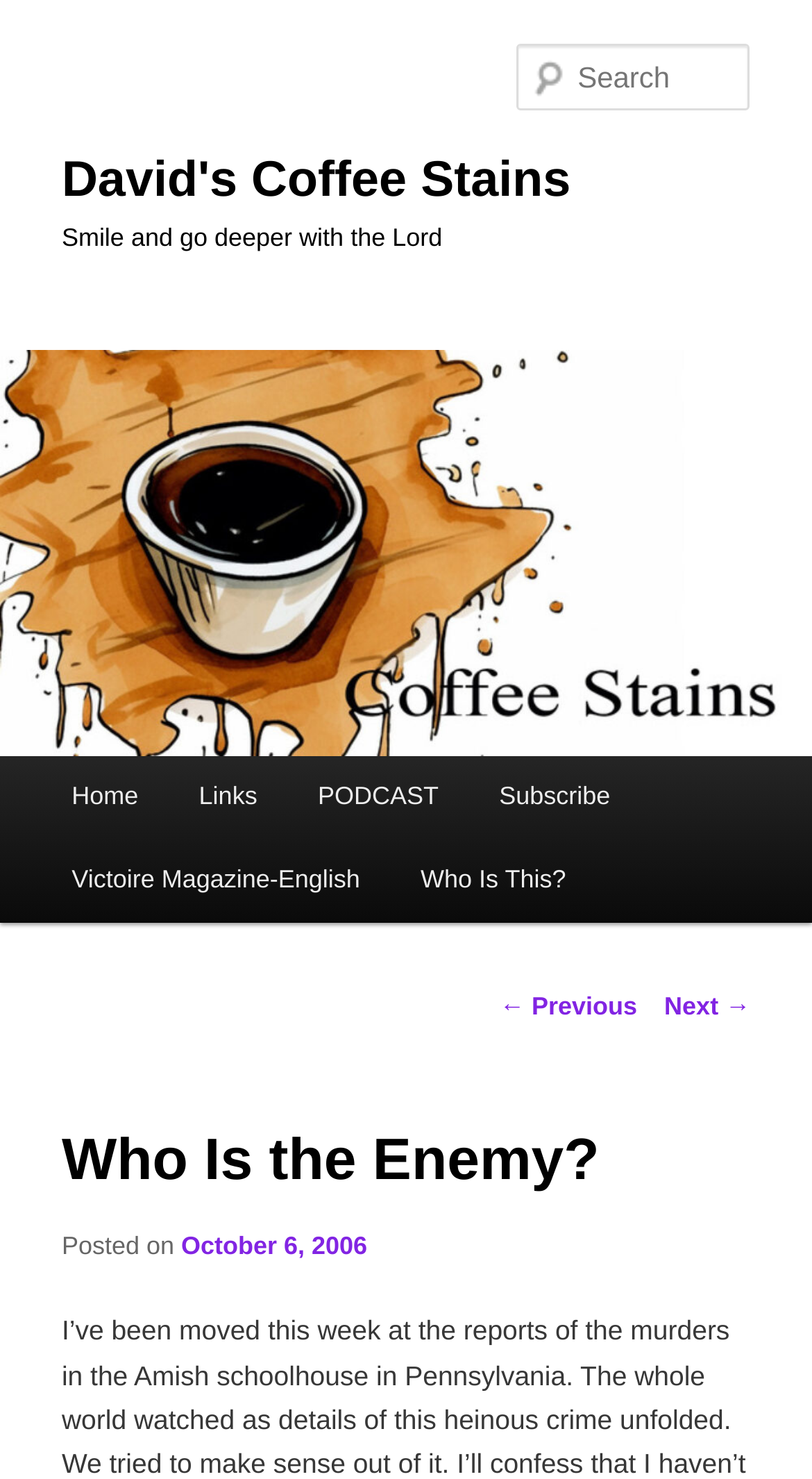What is the date of the current post?
Please use the image to provide a one-word or short phrase answer.

October 6, 2006